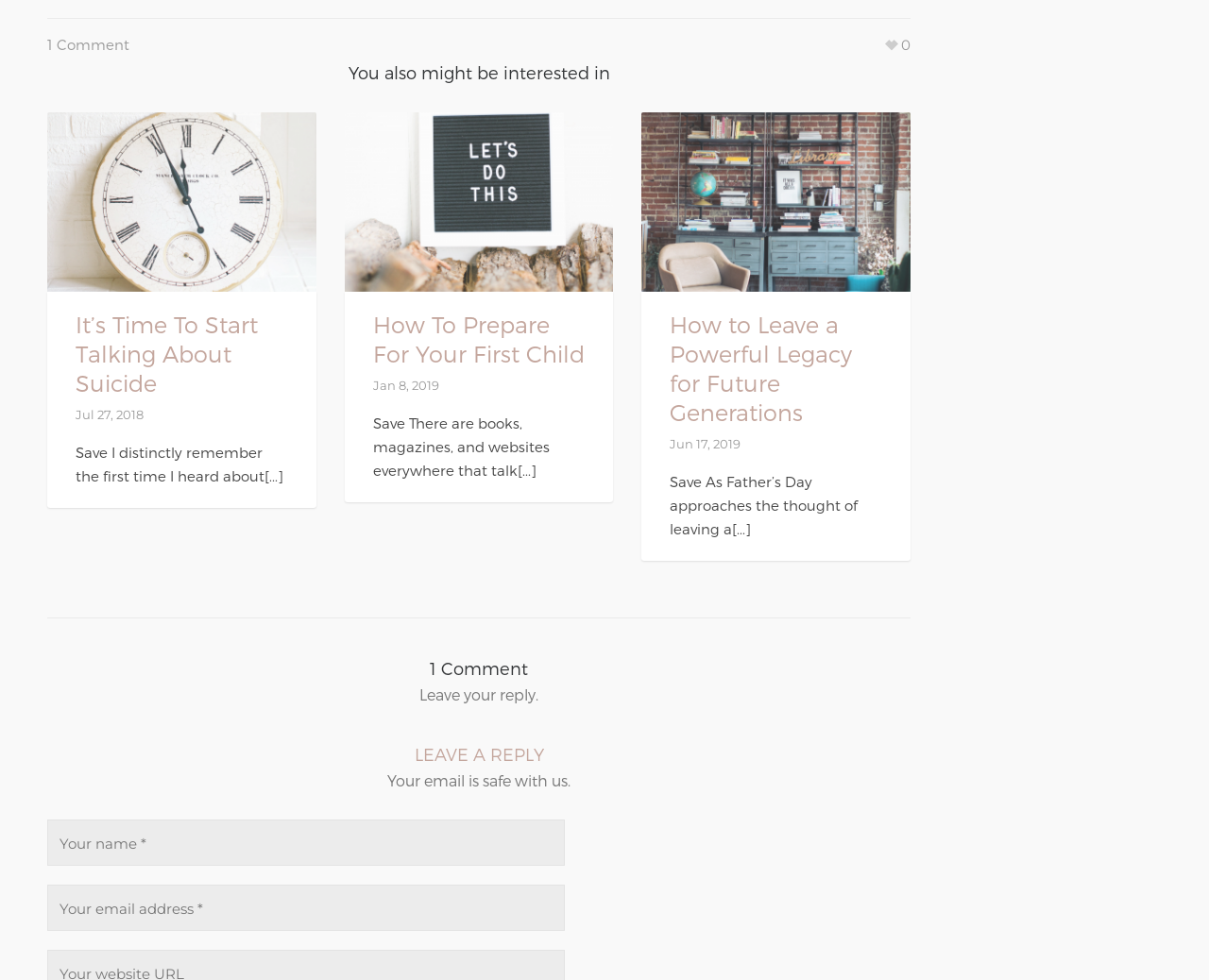Analyze the image and give a detailed response to the question:
What is the title of the second article?

The second article's heading is 'It’s Time To Start Talking About Suicide', which is also the title of the article.